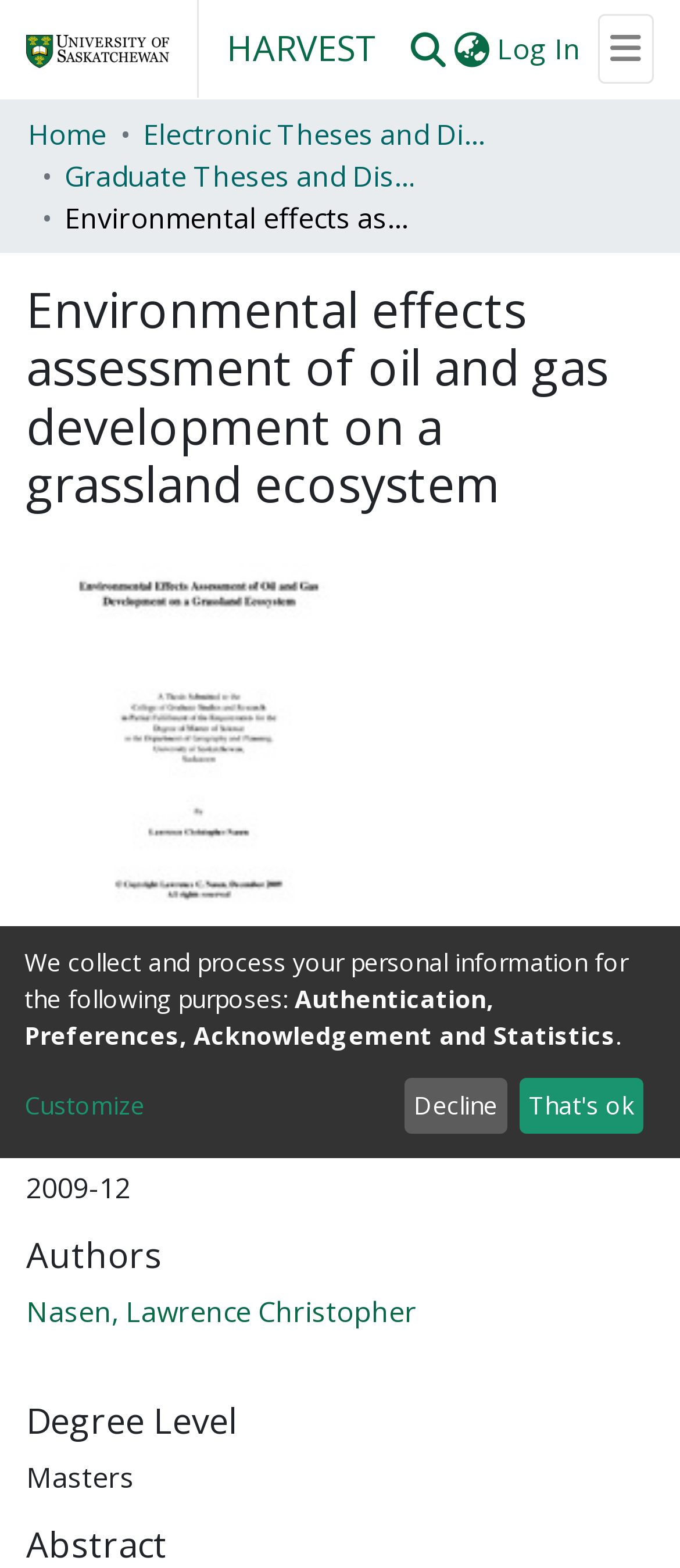Provide the bounding box coordinates of the HTML element described by the text: "Nasen_Dec_14.pdf (4.59 MB)".

[0.038, 0.666, 0.579, 0.69]